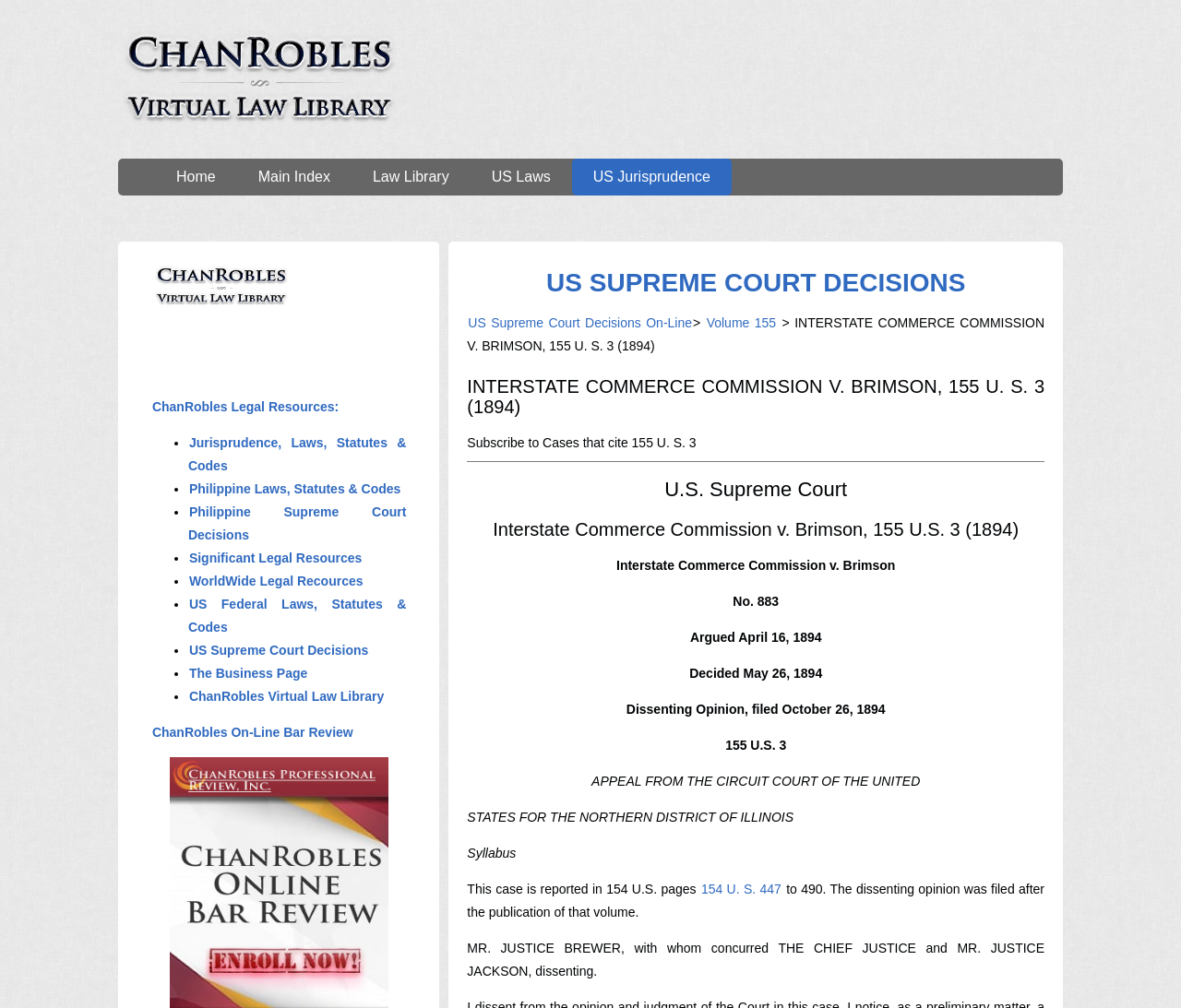Pinpoint the bounding box coordinates of the element that must be clicked to accomplish the following instruction: "Subscribe to cases that cite 155 U. S. 3". The coordinates should be in the format of four float numbers between 0 and 1, i.e., [left, top, right, bottom].

[0.396, 0.432, 0.59, 0.446]